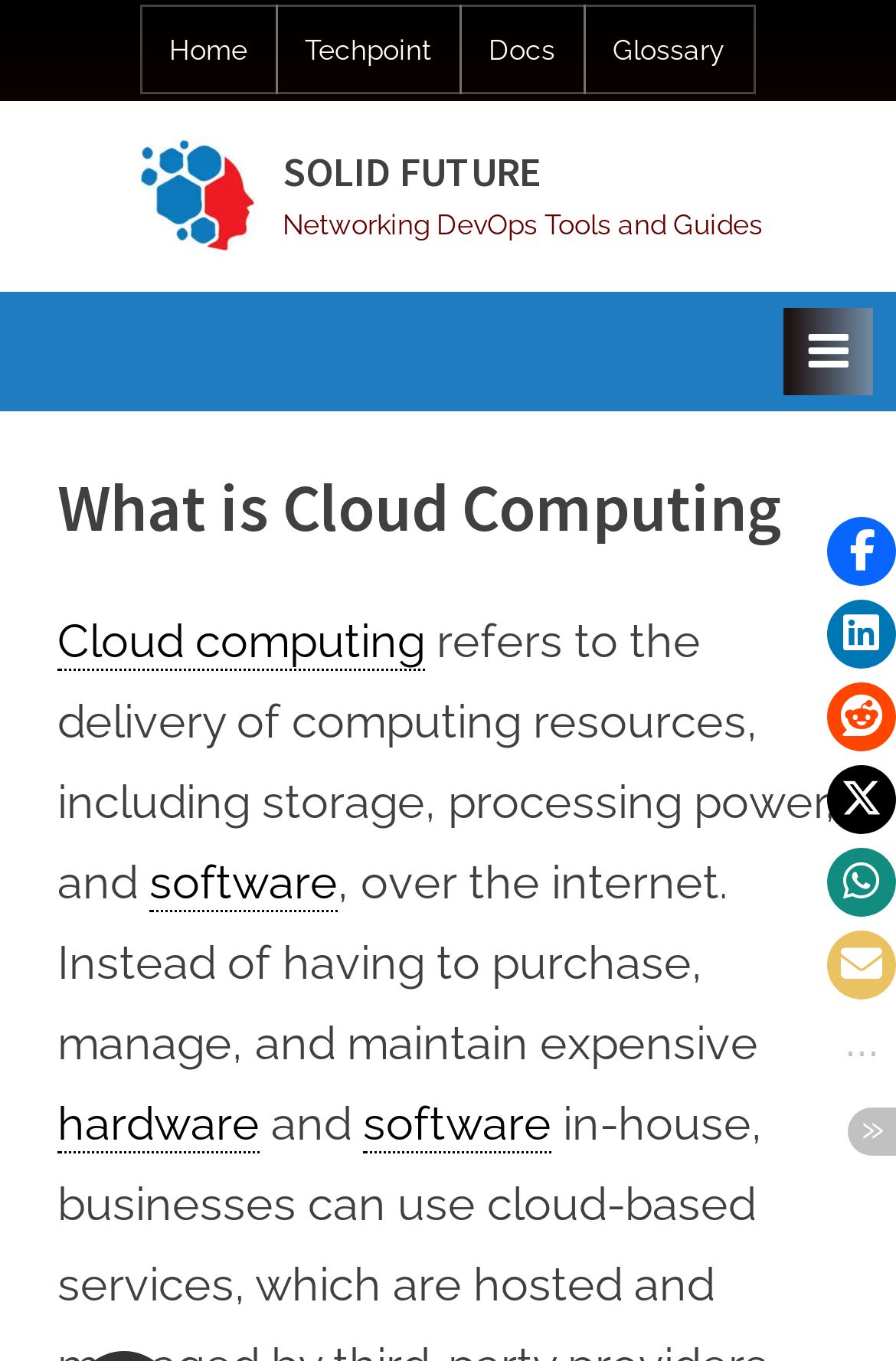Give a detailed explanation of the elements present on the webpage.

This webpage is about Cloud Computing, with the title "Cloud Computing - SOLID FUTURE" at the top. There is a top menu navigation bar with four links: "Home", "Techpoint", "Docs", and "Glossary", positioned horizontally across the top of the page. Below the title, there is a logo image of "SOLID FUTURE" and a link with the same text.

On the left side of the page, there is a primary menu navigation bar with a toggle button to expand or collapse it. When expanded, it reveals a heading "What is Cloud Computing" followed by a paragraph of text that describes cloud computing as the delivery of computing resources over the internet, instead of purchasing and managing hardware and software.

There are several links within the paragraph, including "Cloud computing", "software", and "hardware", which are likely related to the topic of cloud computing. The text is divided into three sections, with the links embedded within the text.

At the bottom right corner of the page, there are six social media sharing buttons, including Facebook, LinkedIn, Reddit, Twitter, Whatsapp, and Email, which allow users to share the content of the page on various platforms. There is also a toggle button to expand or collapse all social share buttons.